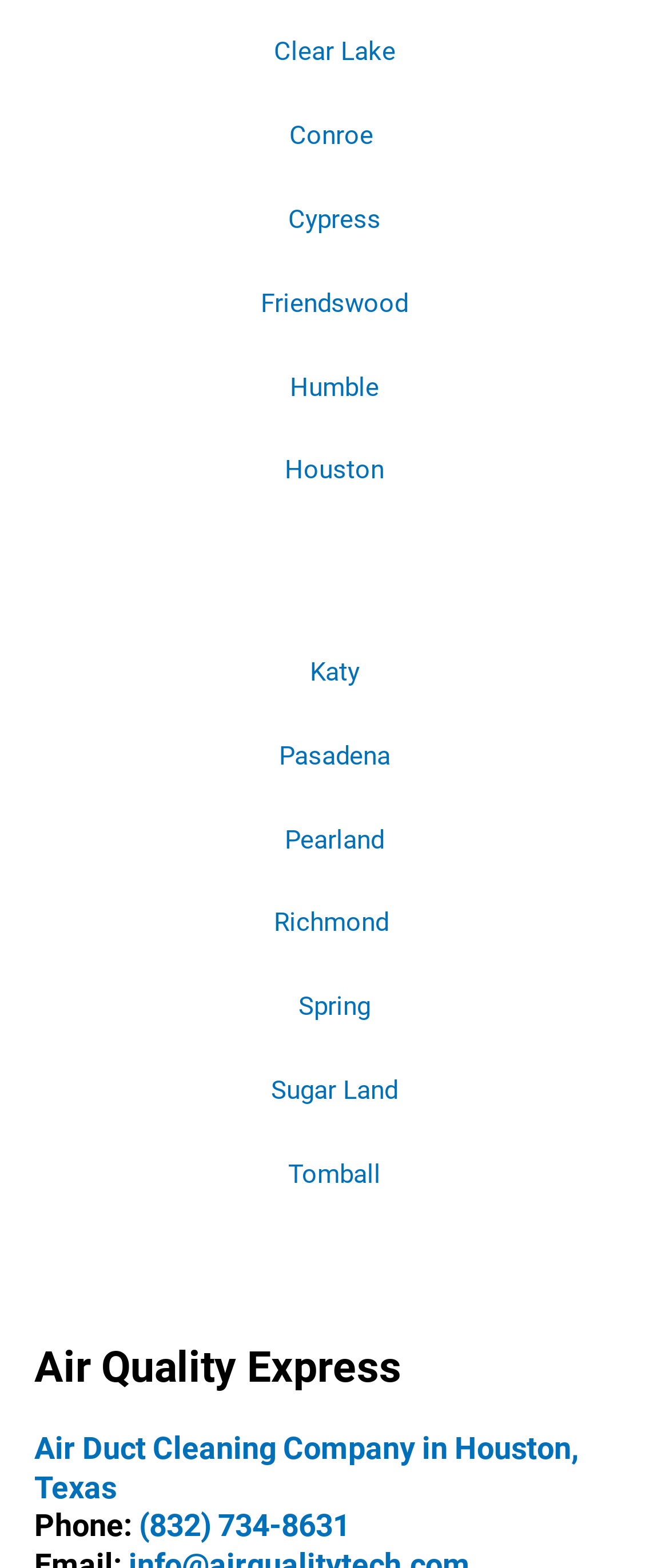Determine the coordinates of the bounding box for the clickable area needed to execute this instruction: "Call (832) 734-8631".

[0.208, 0.961, 0.523, 0.984]